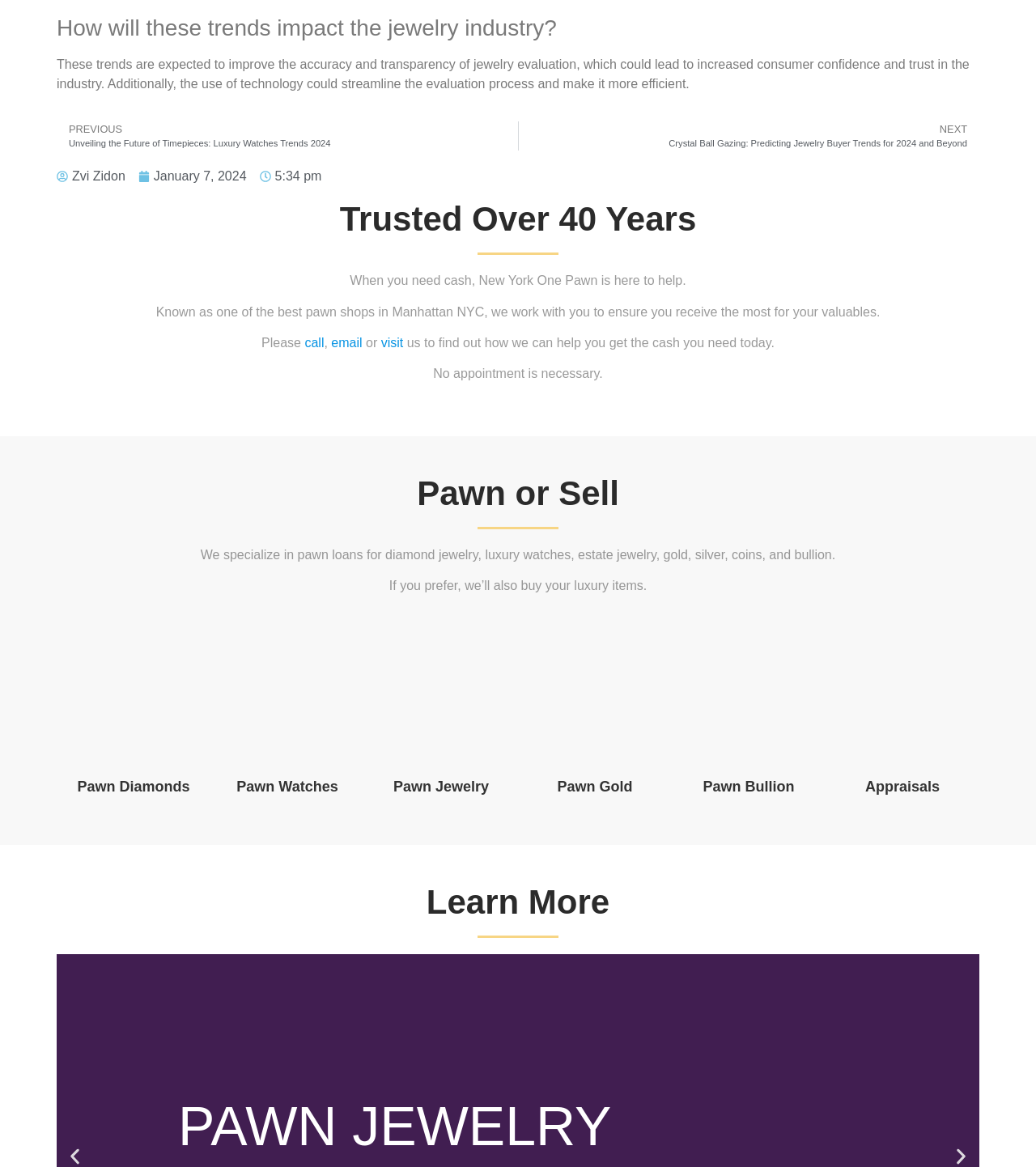What is the purpose of New York One Pawn?
Answer the question with a single word or phrase derived from the image.

To help with cash needs